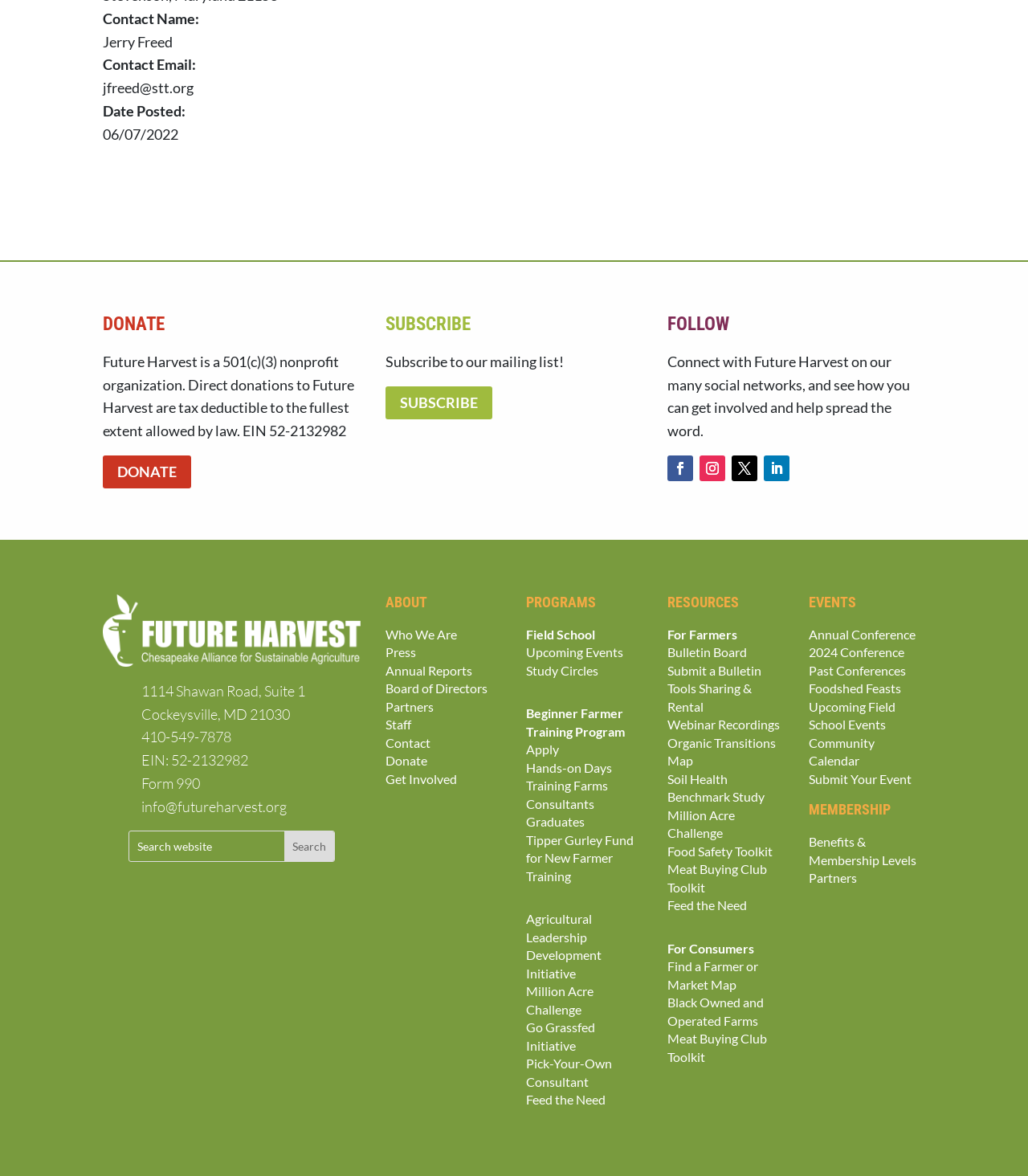Ascertain the bounding box coordinates for the UI element detailed here: "Partners". The coordinates should be provided as [left, top, right, bottom] with each value being a float between 0 and 1.

[0.375, 0.594, 0.422, 0.607]